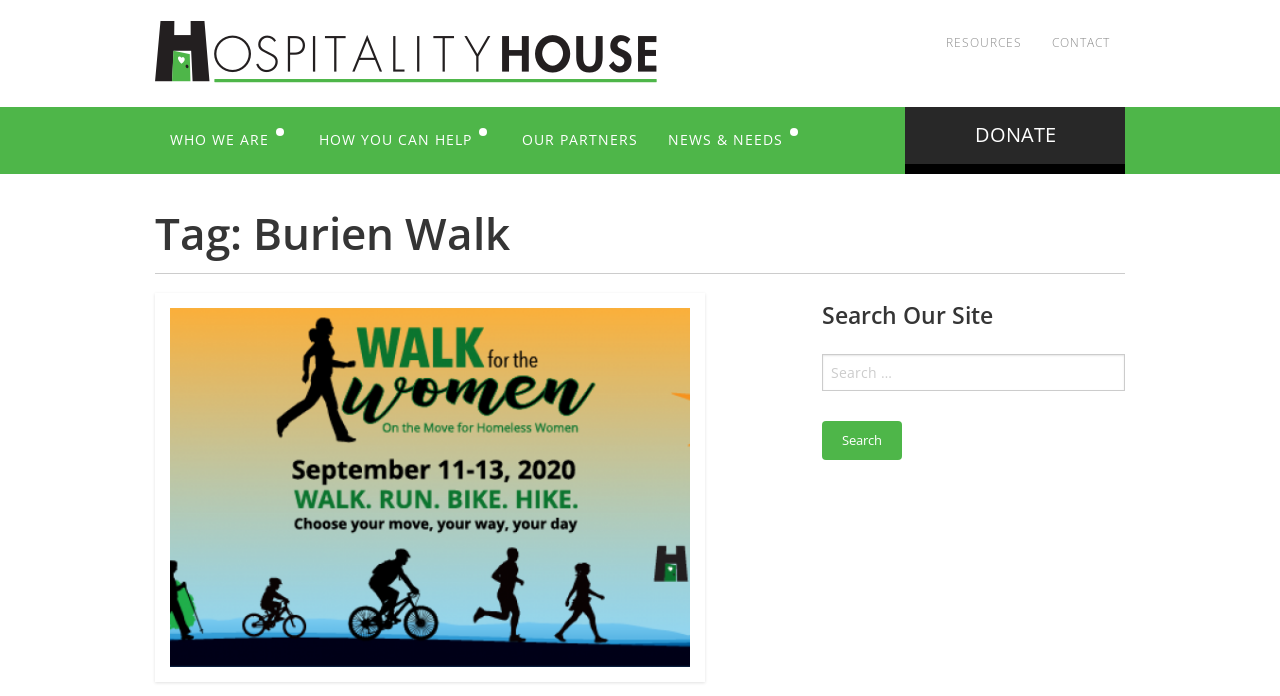From the screenshot, find the bounding box of the UI element matching this description: "Donate". Supply the bounding box coordinates in the form [left, top, right, bottom], each a float between 0 and 1.

[0.245, 0.233, 0.38, 0.297]